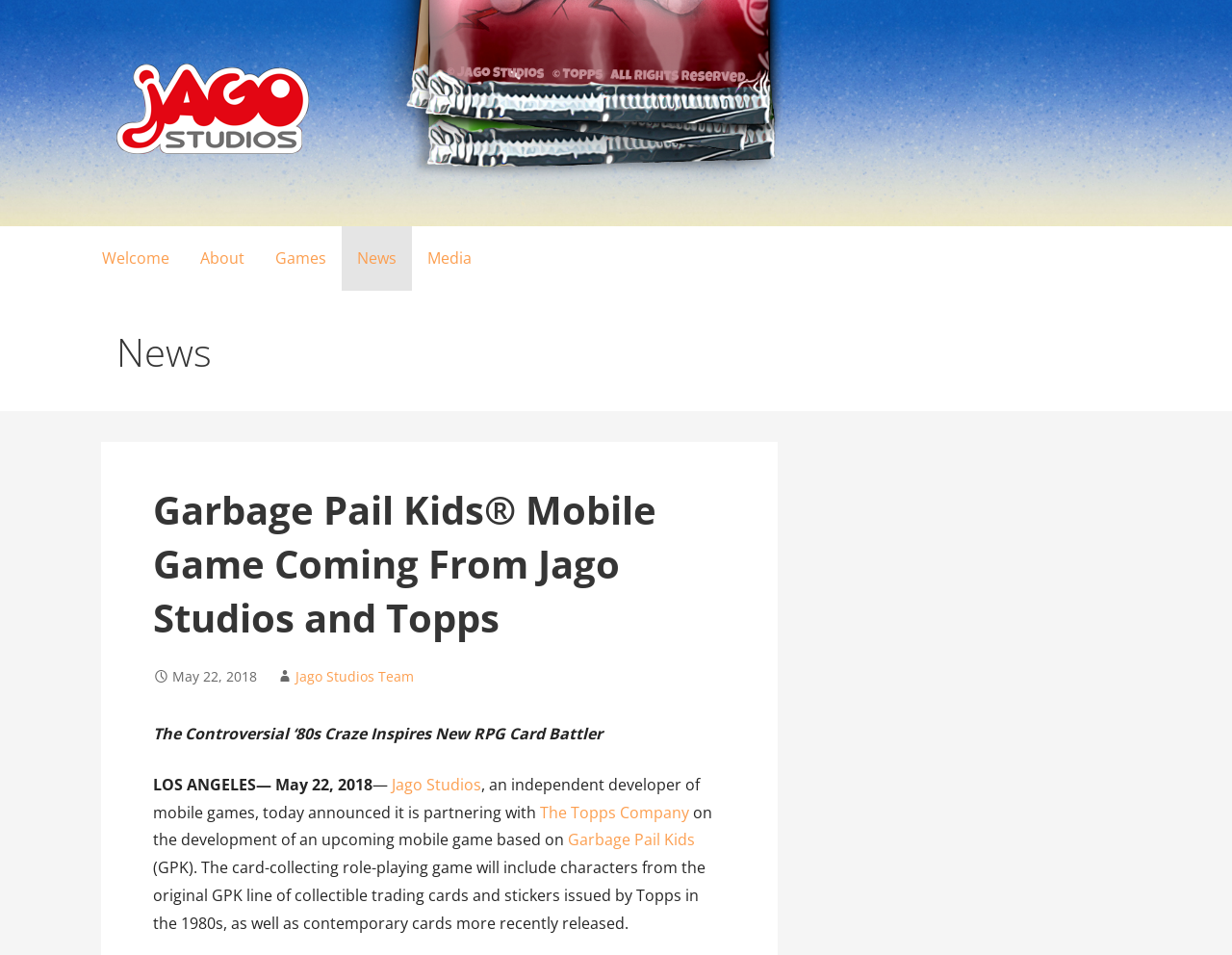Find the bounding box coordinates of the clickable element required to execute the following instruction: "Learn more about The Topps Company". Provide the coordinates as four float numbers between 0 and 1, i.e., [left, top, right, bottom].

[0.438, 0.839, 0.56, 0.862]